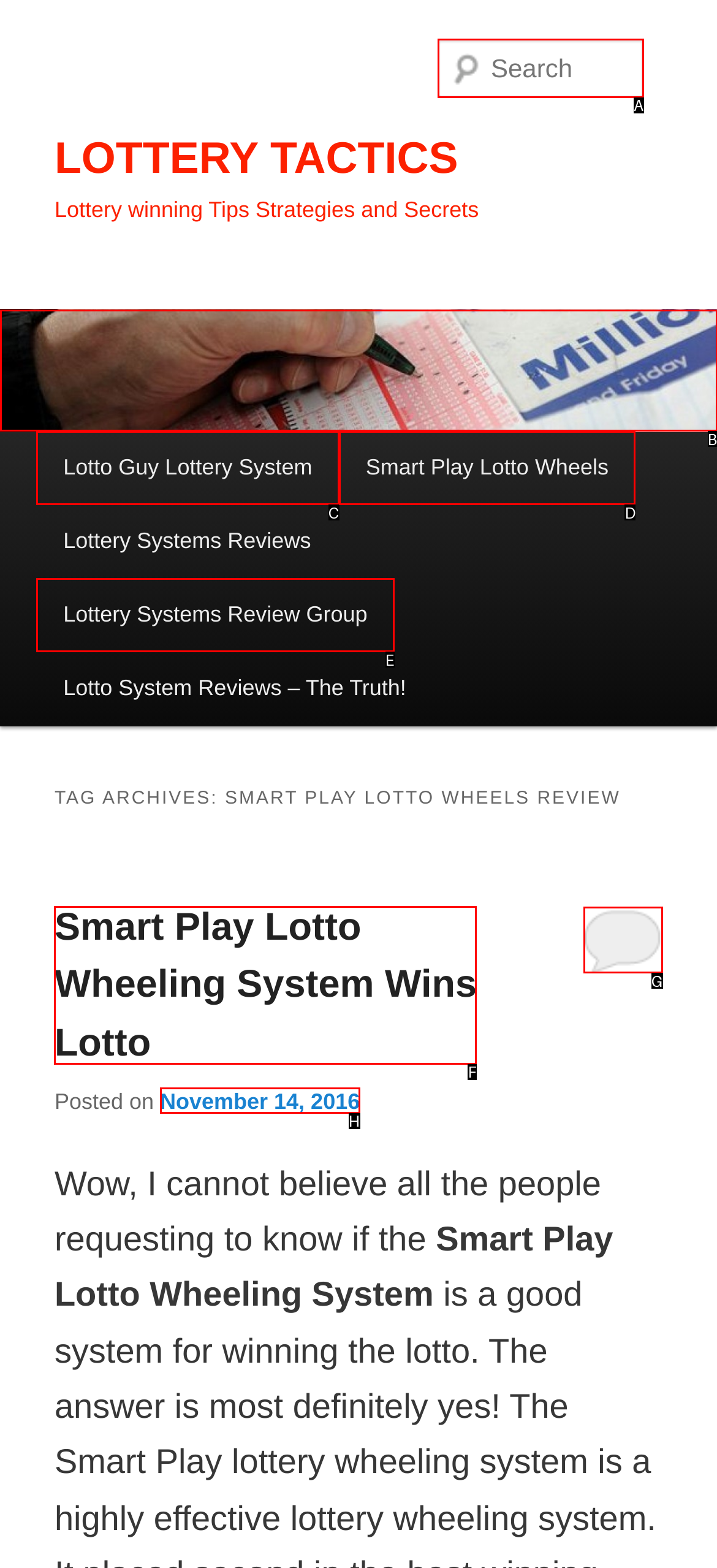Based on the provided element description: Smart Play Lotto Wheels, identify the best matching HTML element. Respond with the corresponding letter from the options shown.

D